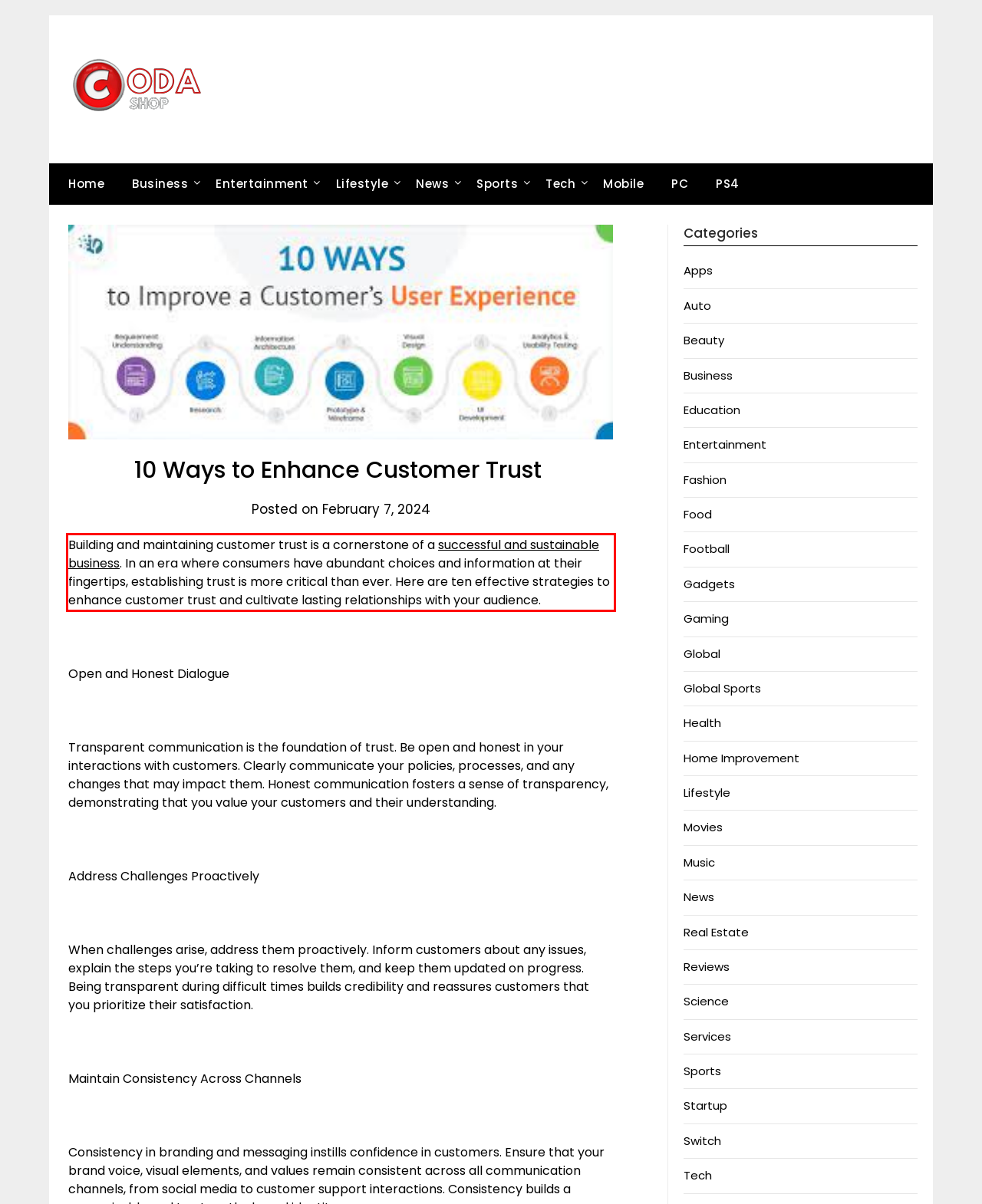Within the provided webpage screenshot, find the red rectangle bounding box and perform OCR to obtain the text content.

Building and maintaining customer trust is a cornerstone of a successful and sustainable business. In an era where consumers have abundant choices and information at their fingertips, establishing trust is more critical than ever. Here are ten effective strategies to enhance customer trust and cultivate lasting relationships with your audience.